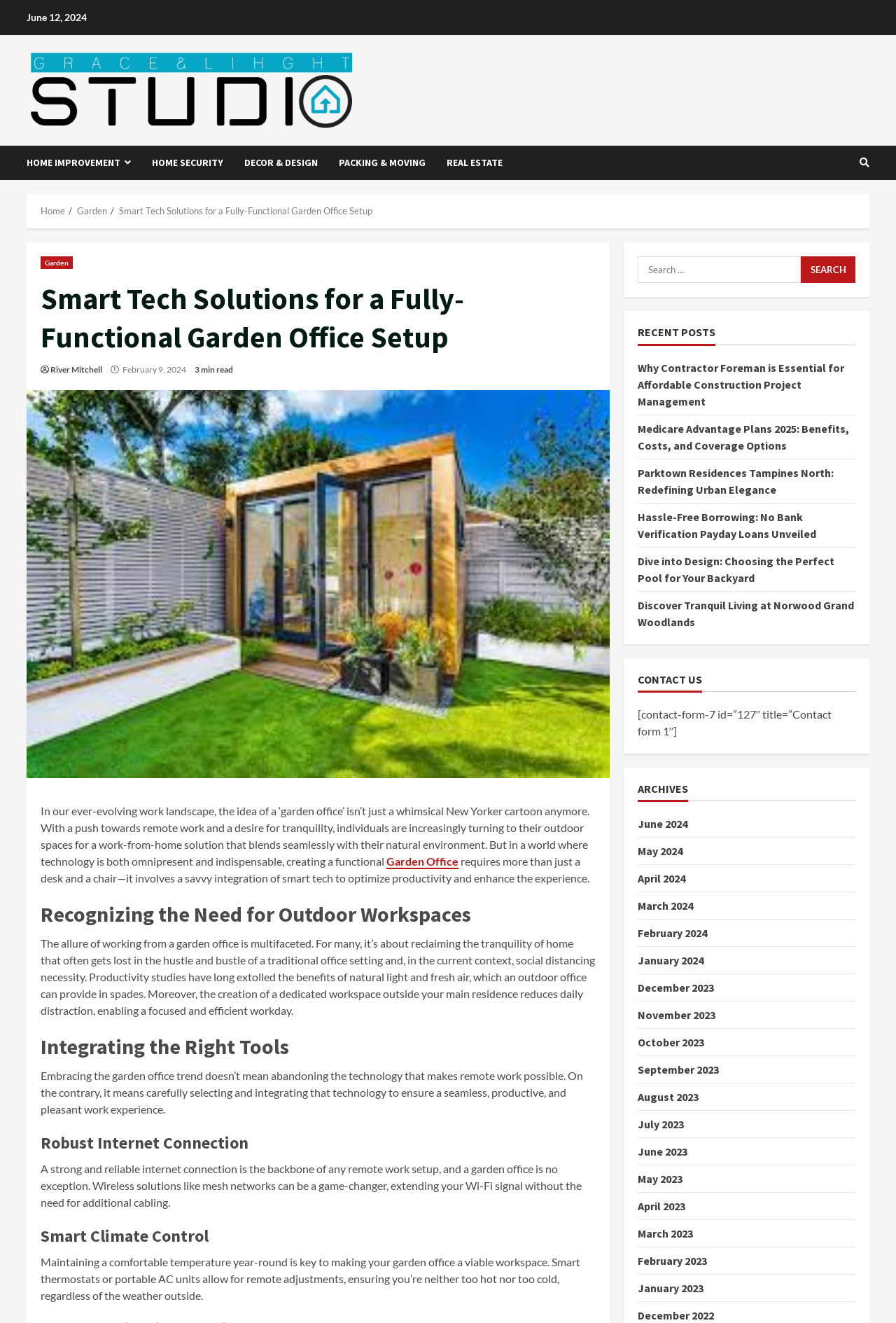Identify the bounding box coordinates of the section that should be clicked to achieve the task described: "Contact us through the contact form".

[0.712, 0.535, 0.928, 0.557]